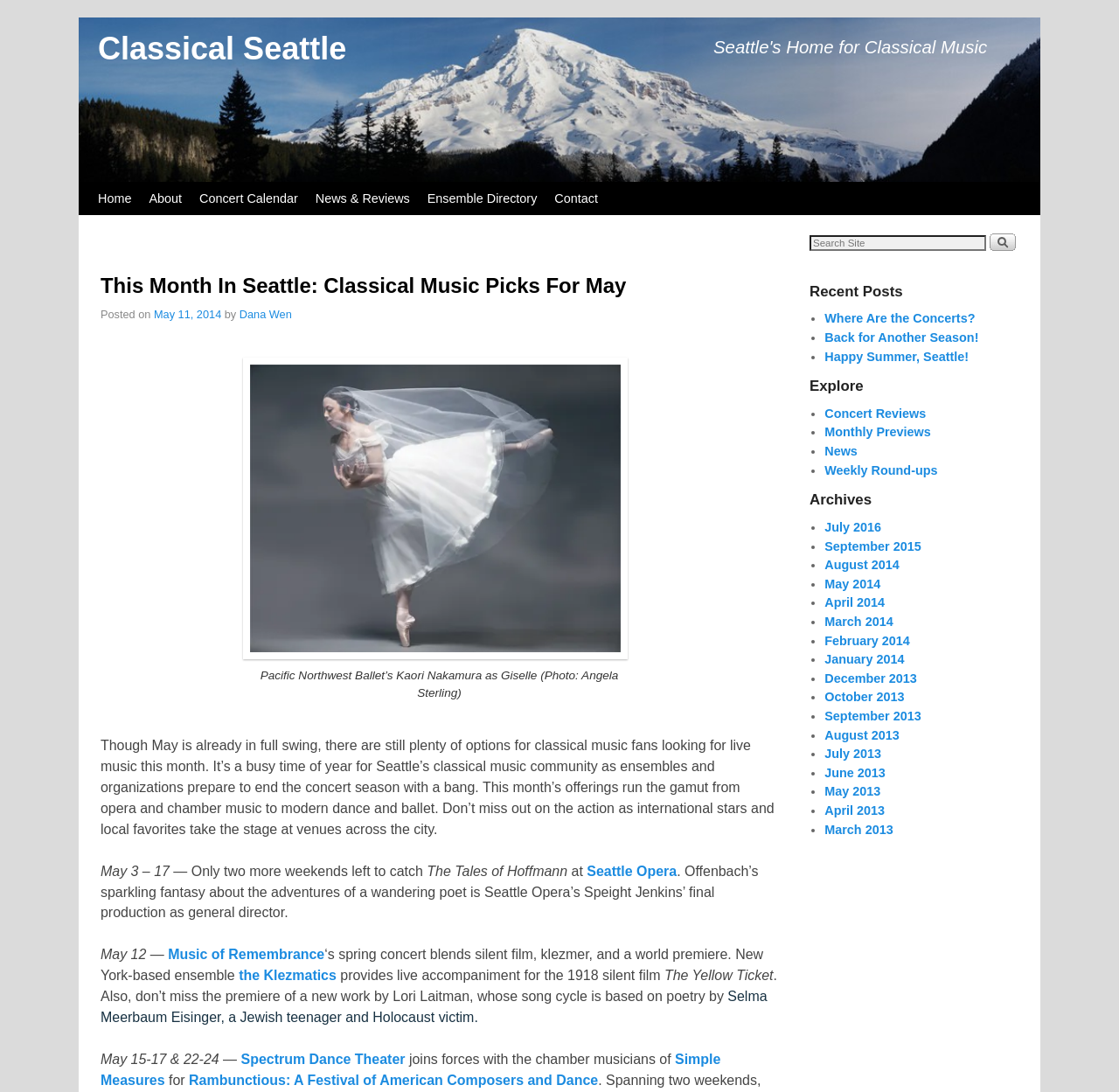Specify the bounding box coordinates of the area to click in order to execute this command: 'Visit the 'Seattle Opera' website'. The coordinates should consist of four float numbers ranging from 0 to 1, and should be formatted as [left, top, right, bottom].

[0.524, 0.791, 0.605, 0.804]